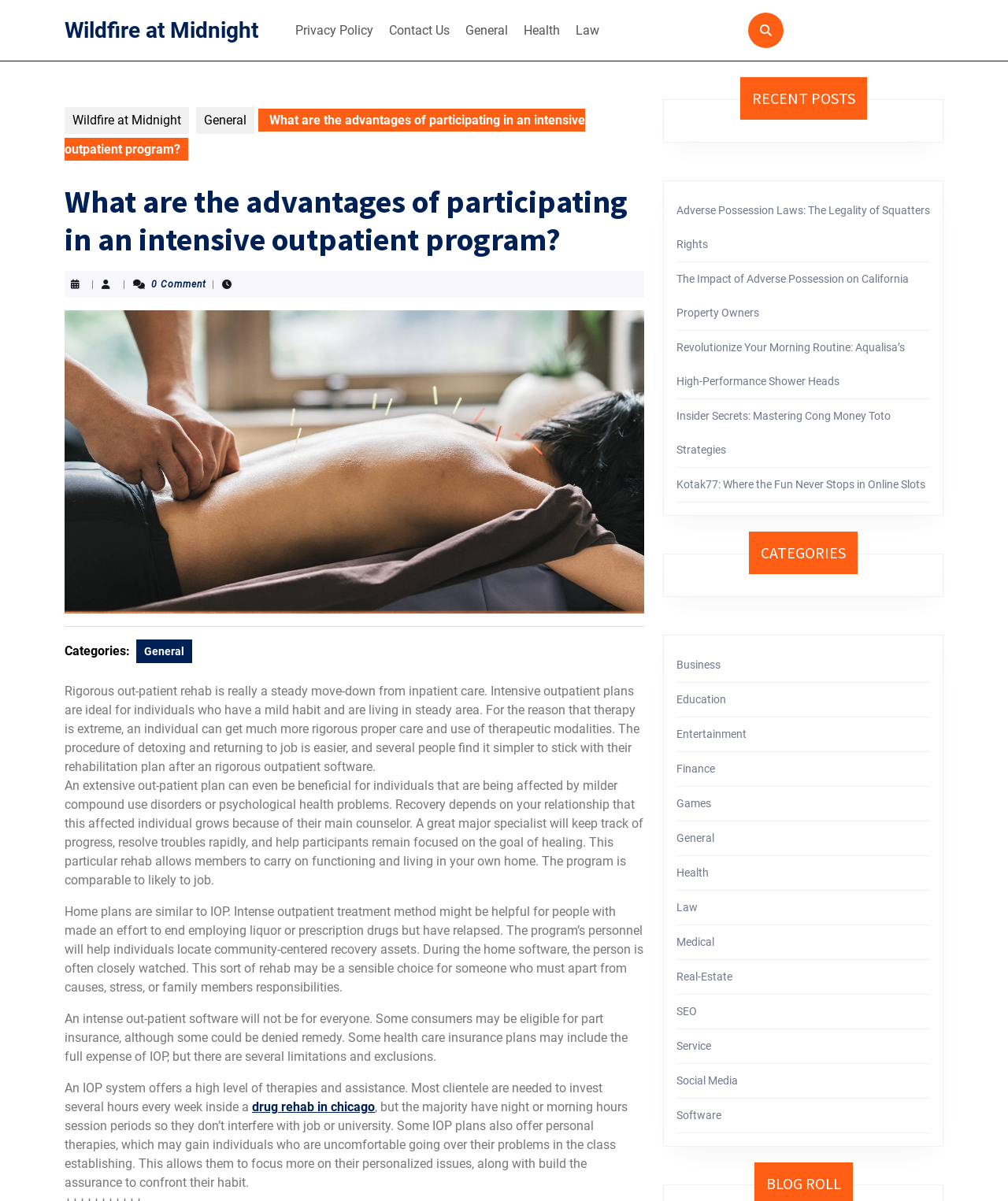Answer succinctly with a single word or phrase:
What is the benefit of having a primary counselor in an IOP?

Personalized care